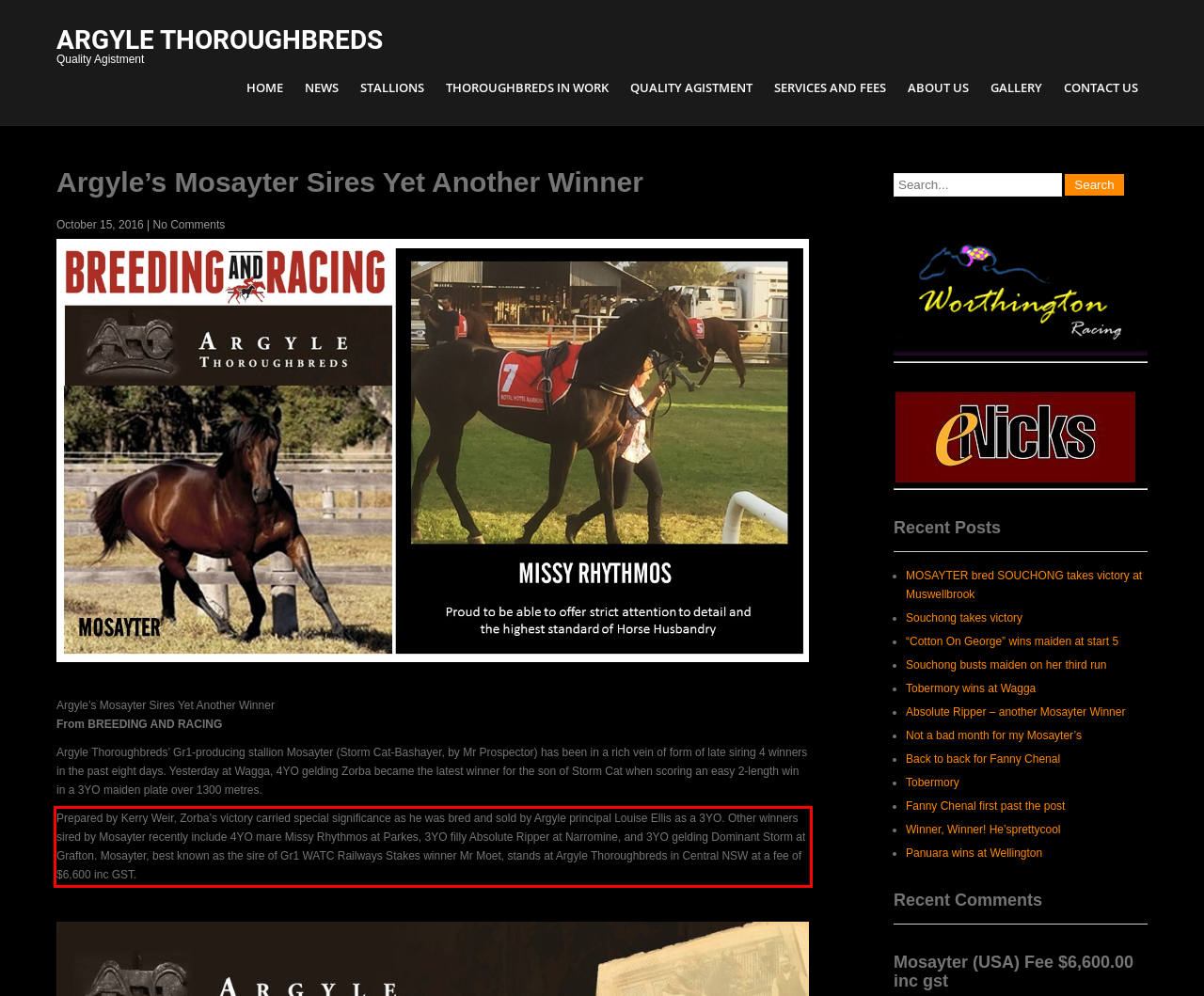There is a UI element on the webpage screenshot marked by a red bounding box. Extract and generate the text content from within this red box.

Prepared by Kerry Weir, Zorba’s victory carried special significance as he was bred and sold by Argyle principal Louise Ellis as a 3YO. Other winners sired by Mosayter recently include 4YO mare Missy Rhythmos at Parkes, 3YO filly Absolute Ripper at Narromine, and 3YO gelding Dominant Storm at Grafton. Mosayter, best known as the sire of Gr1 WATC Railways Stakes winner Mr Moet, stands at Argyle Thoroughbreds in Central NSW at a fee of $6,600 inc GST.